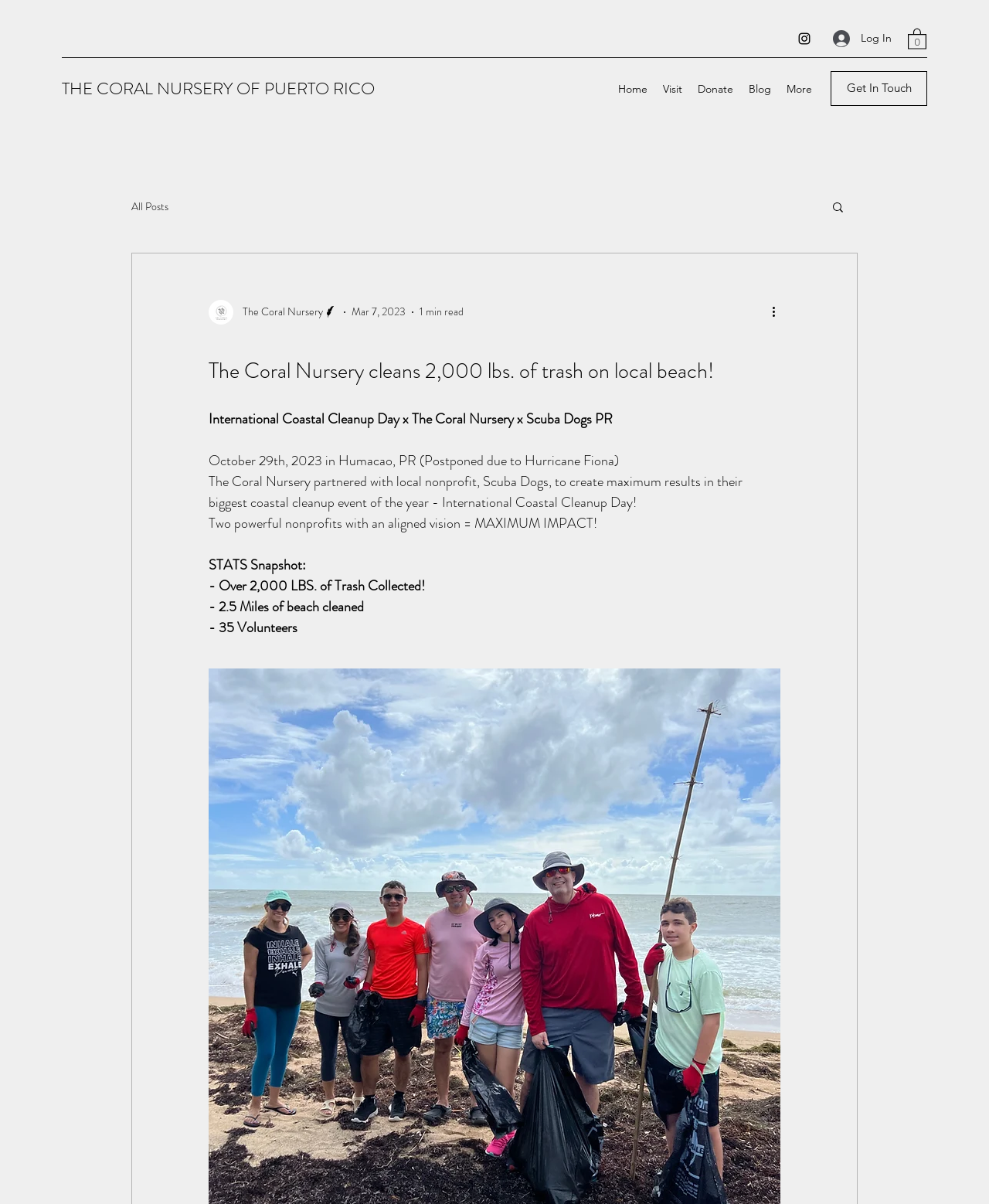Convey a detailed summary of the webpage, mentioning all key elements.

The webpage appears to be a blog post from The Coral Nursery, a organization focused on coastal cleanup. At the top of the page, there is a social bar with an Instagram link and a login button. To the right of the social bar, there is a cart icon with 0 items. 

Below the social bar, there is a navigation menu with links to the homepage, visit, donate, blog, and more. On the right side of the navigation menu, there is a link to "Get In Touch" and a search button with a magnifying glass icon.

The main content of the page is a blog post titled "The Coral Nursery cleans 2,000 lbs. of trash on local beach!" with a writer's picture and name displayed above the title. The post is dated March 7, 2023, and has a 1-minute read time. 

The blog post content is divided into sections, with the first section describing the event, International Coastal Cleanup Day, which was postponed due to Hurricane Fiona. The second section highlights the partnership between The Coral Nursery and Scuba Dogs, a local nonprofit. 

The post then presents statistics from the event, including the amount of trash collected, the distance of beach cleaned, and the number of volunteers. The statistics are displayed in a snapshot format, with each statistic on a separate line. 

There is a "More actions" button at the bottom of the post, which may provide additional options for interacting with the content.